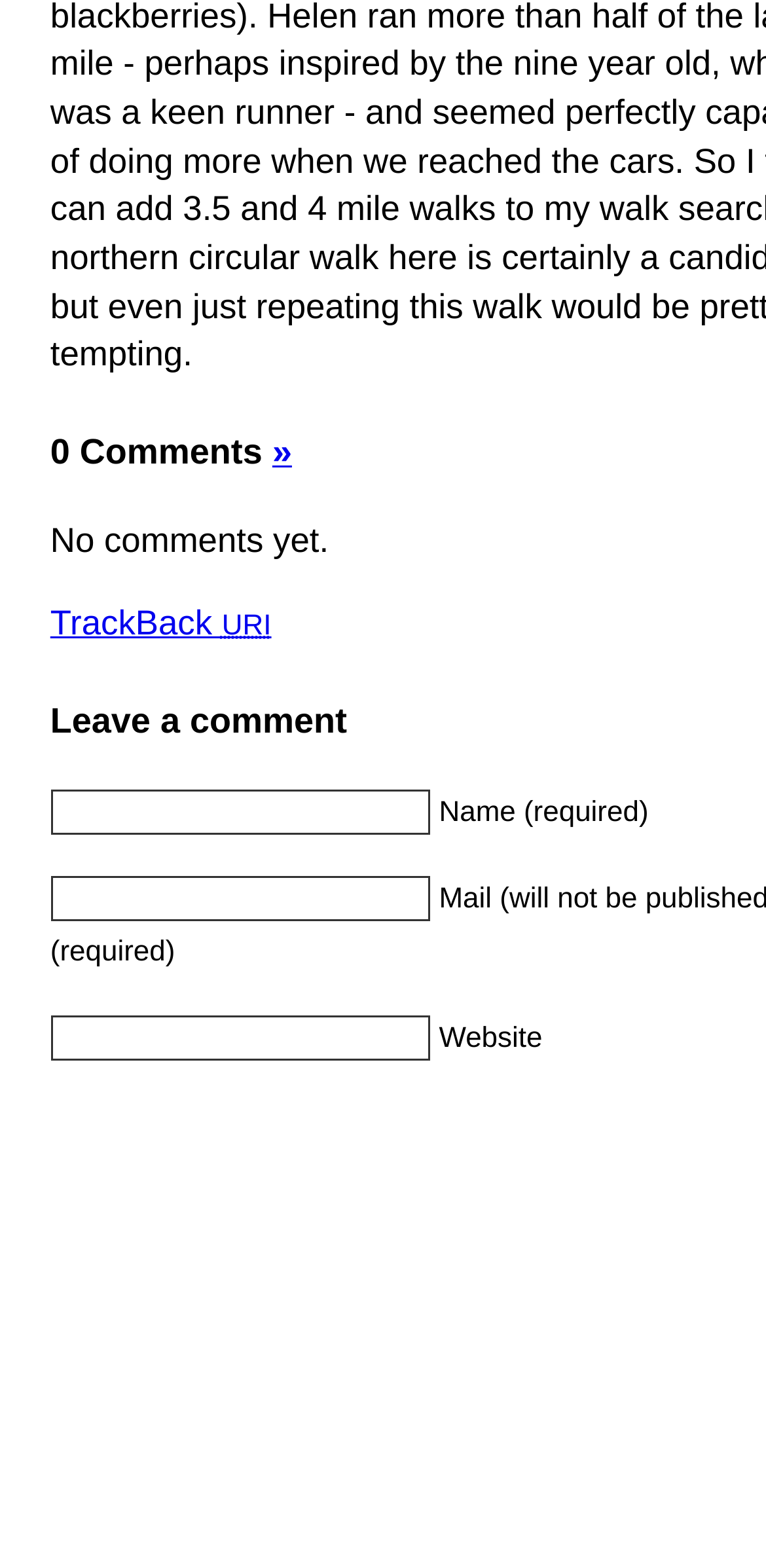Provide your answer in a single word or phrase: 
What is the current comment status?

No comments yet